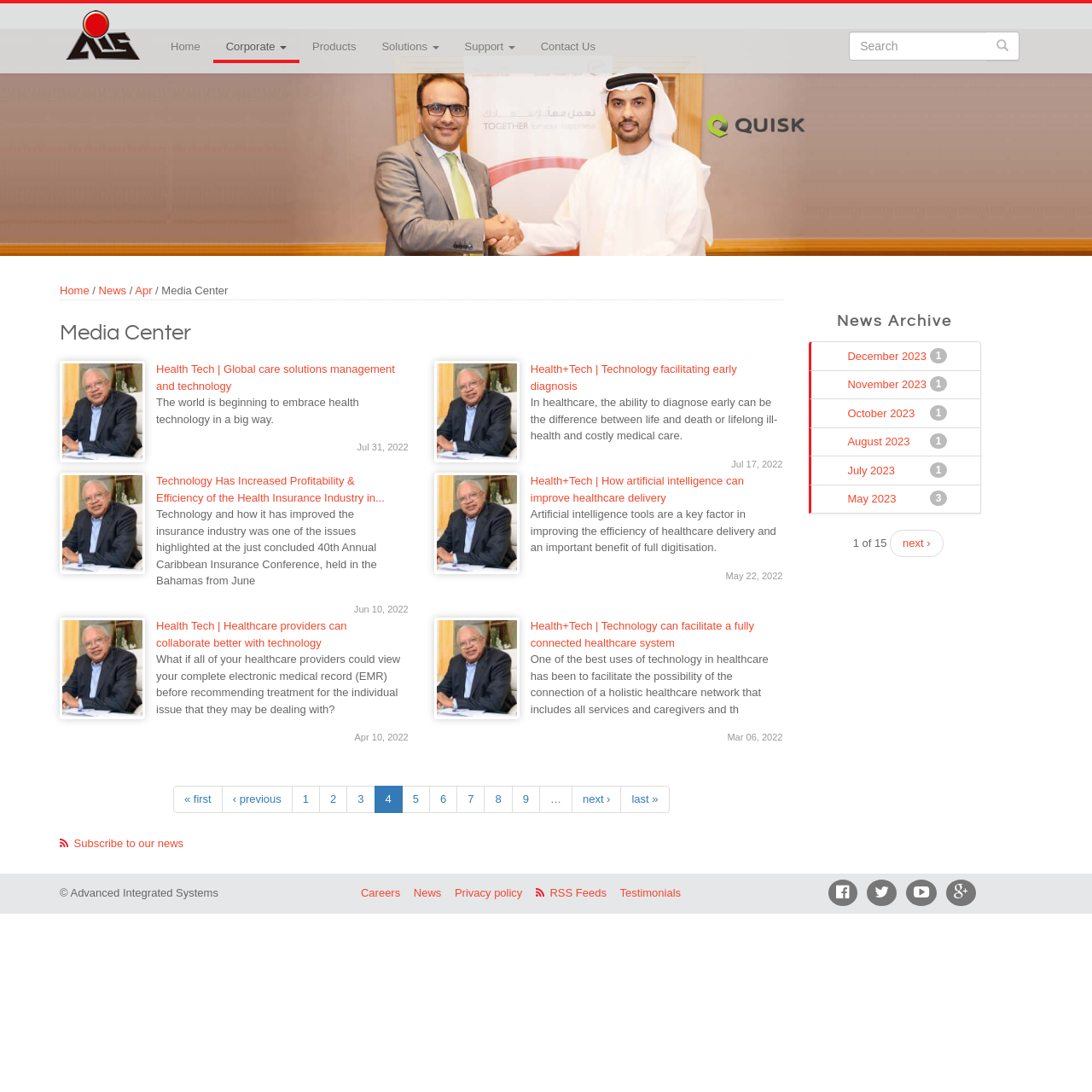Please identify the bounding box coordinates of the element that needs to be clicked to perform the following instruction: "Read the news archive".

[0.74, 0.281, 0.899, 0.309]